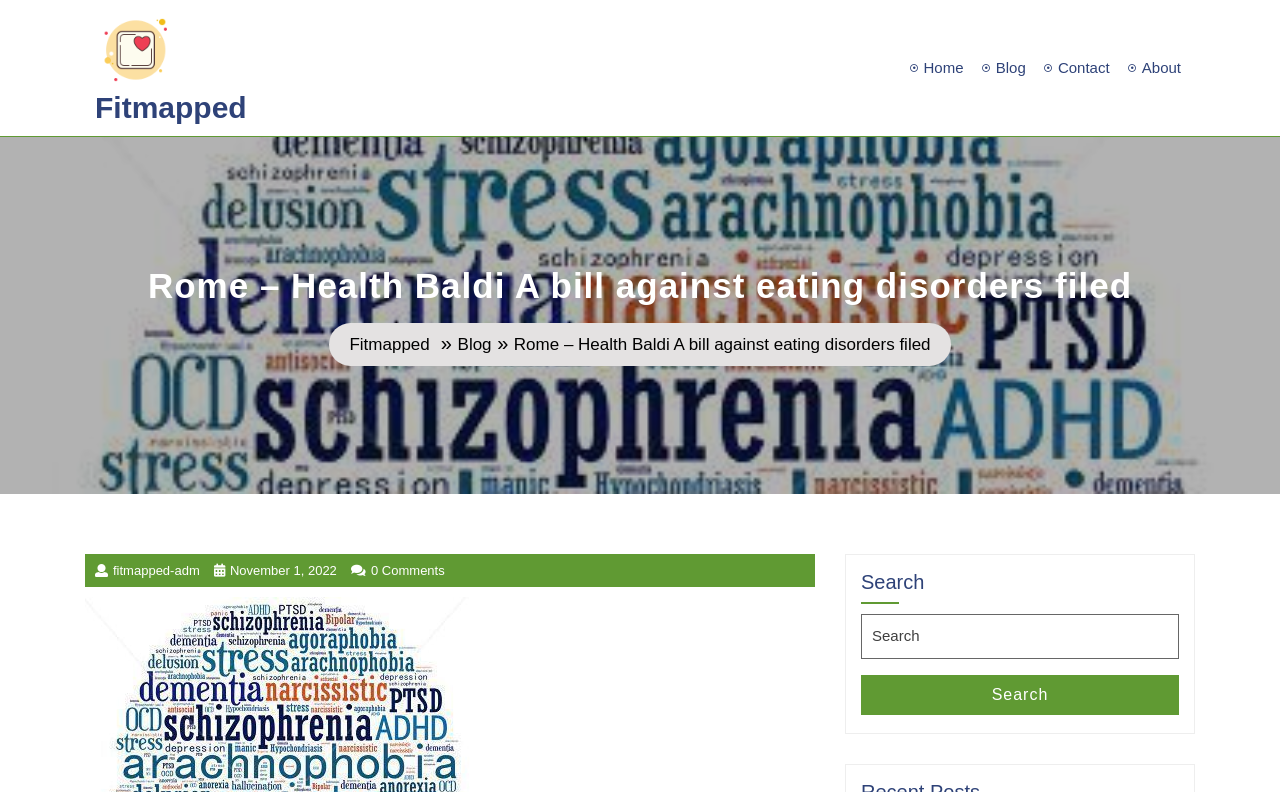Please identify the bounding box coordinates of the area I need to click to accomplish the following instruction: "go to homepage".

[0.711, 0.057, 0.764, 0.115]